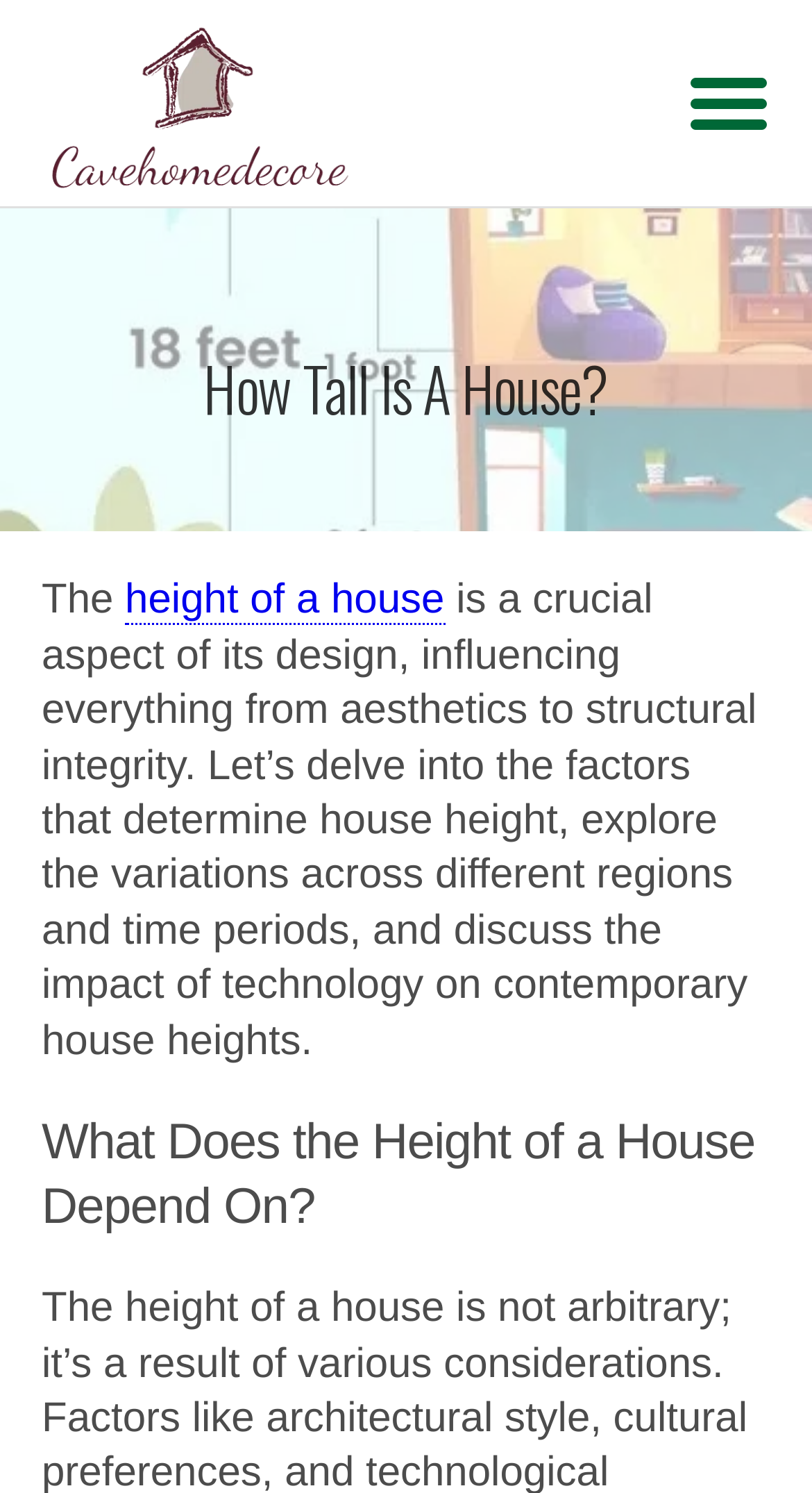What is the impact of technology on house heights?
Please craft a detailed and exhaustive response to the question.

The webpage mentions that the impact of technology on contemporary house heights will be discussed, suggesting that the role of technology in shaping modern house designs and heights will be explored.